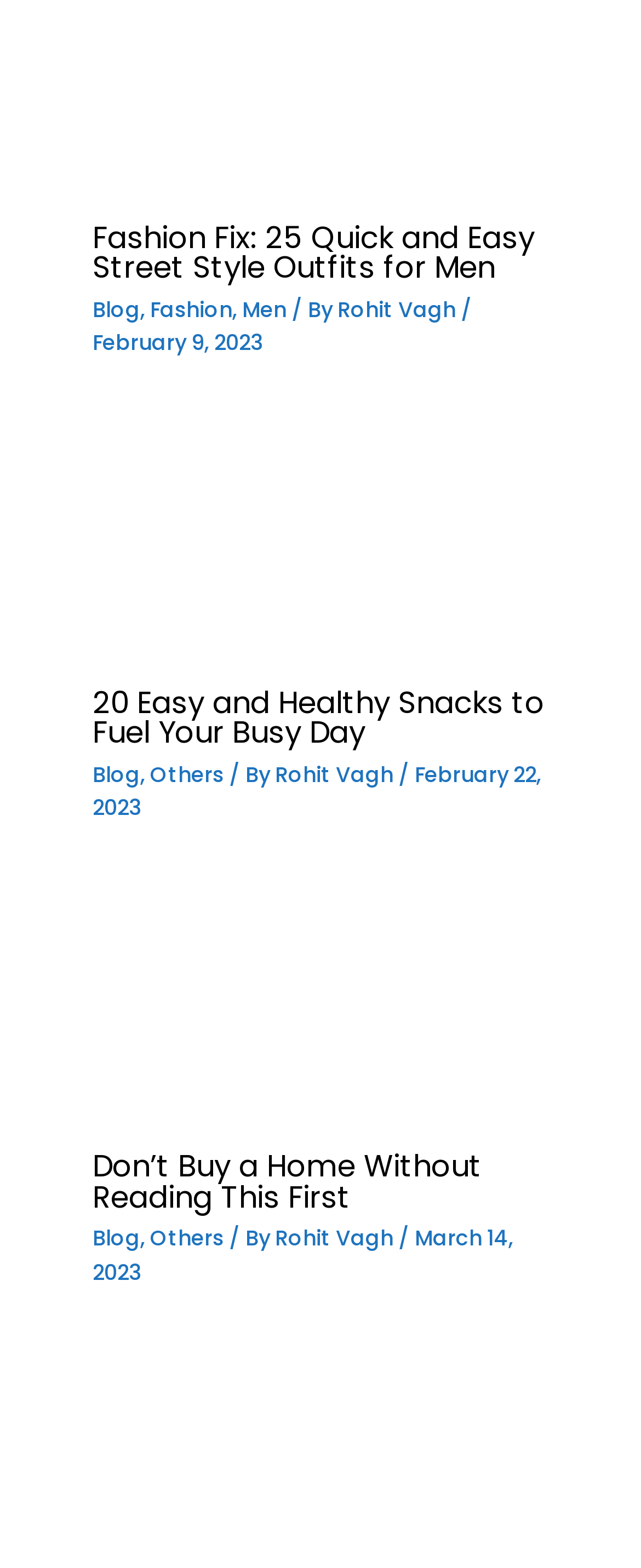Please provide a brief answer to the question using only one word or phrase: 
How many articles are on this webpage?

3